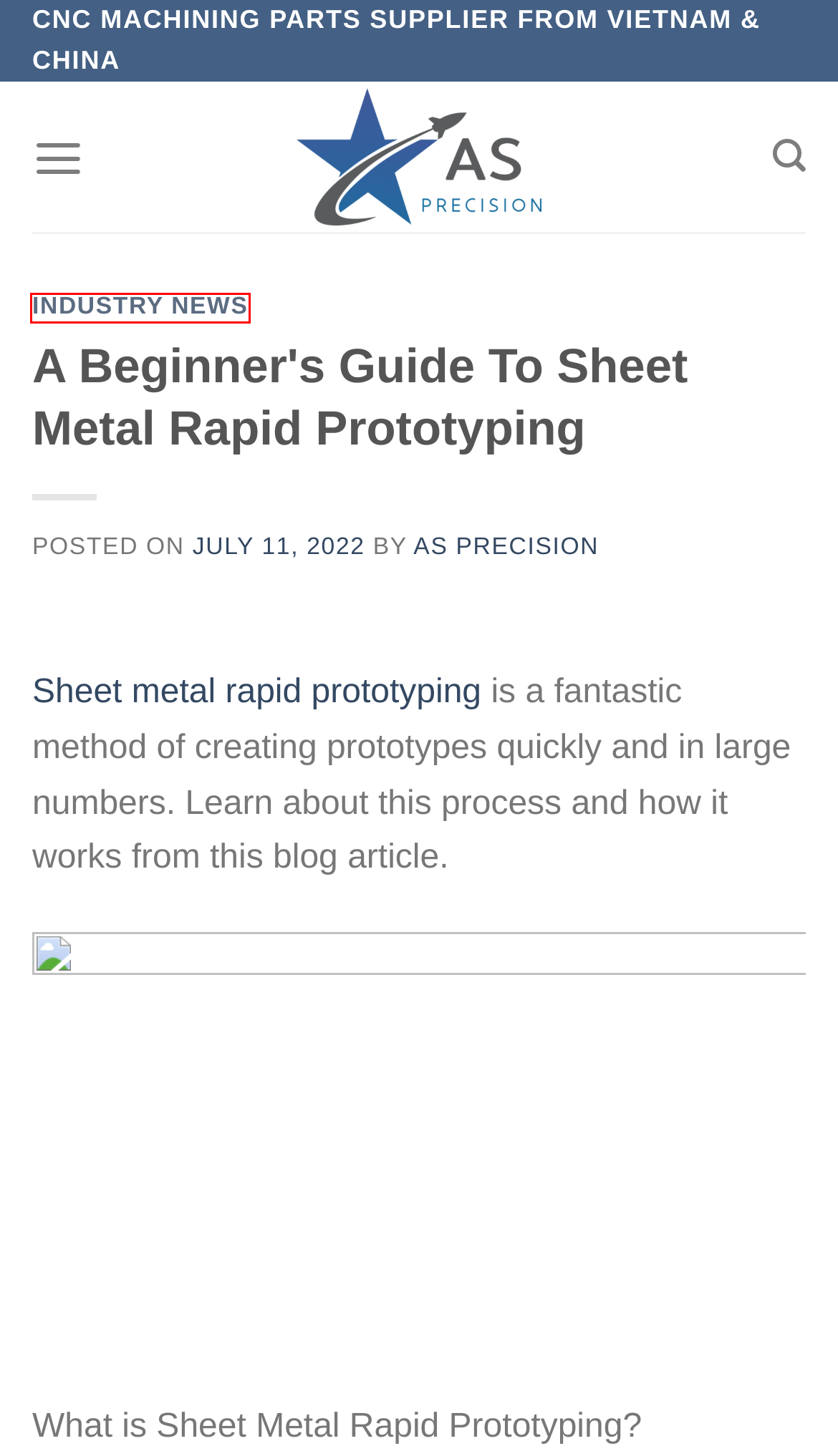A screenshot of a webpage is given, featuring a red bounding box around a UI element. Please choose the webpage description that best aligns with the new webpage after clicking the element in the bounding box. These are the descriptions:
A. Custom CNC Rapid Prototyping Service | AS Precision
B. Contact Us | AS PRECISION
C. Industry news | AS PRECISION
D. Automatic Processes Demand CNC Turned And Milled Components | AS PRECISION
E. Precision CNC Machining Parts Supplier | AS Precision
F. AS Precision | AS PRECISION
G. Custom High Precision CNC Turning service | AS Precision
H. Sheet Metal Rapid Prototyping: How It Works, And What It's Used For | AS PRECISION

C